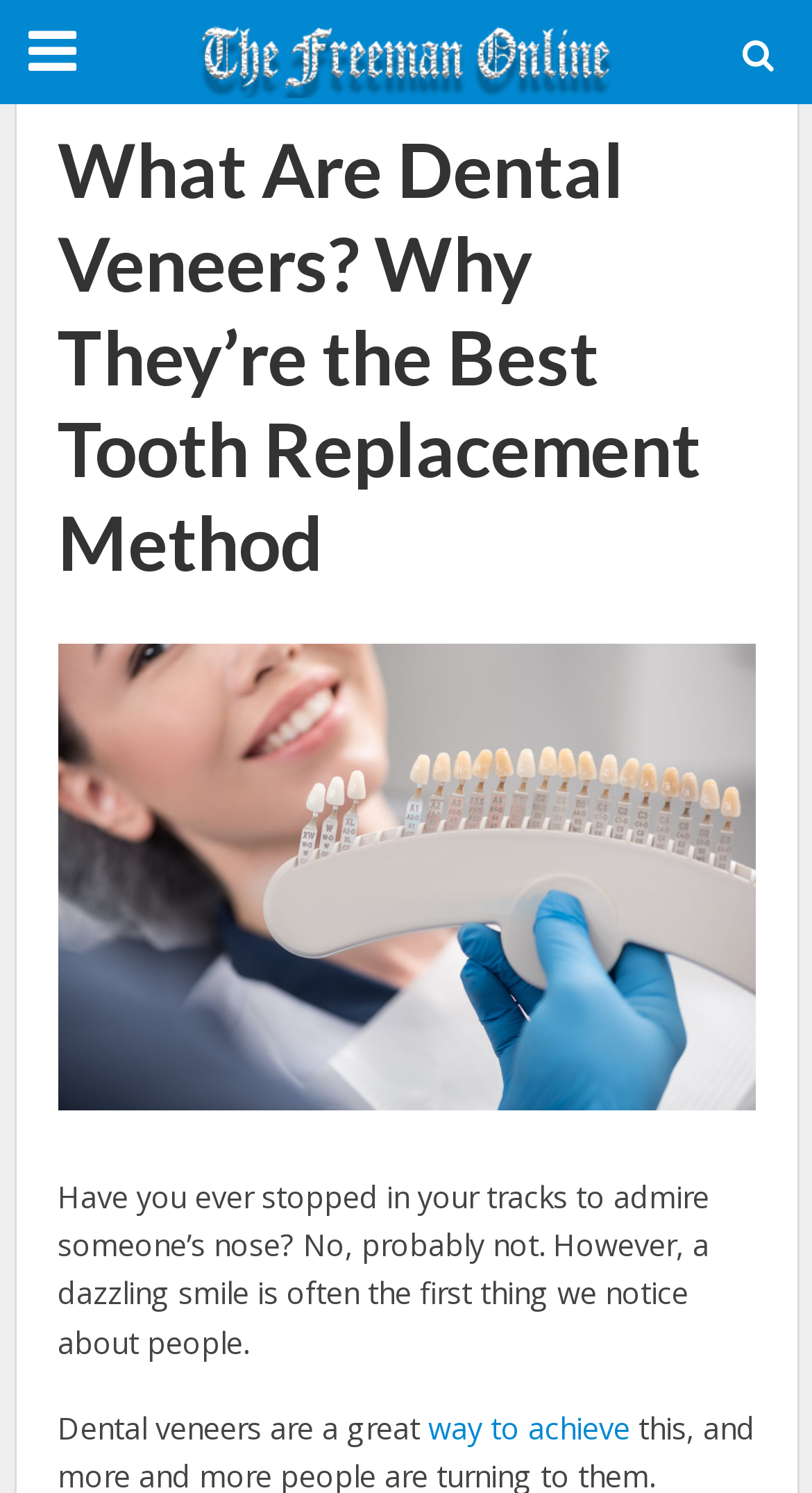Provide a short answer using a single word or phrase for the following question: 
What is the relation between dental veneers and tooth replacement?

They are the best method